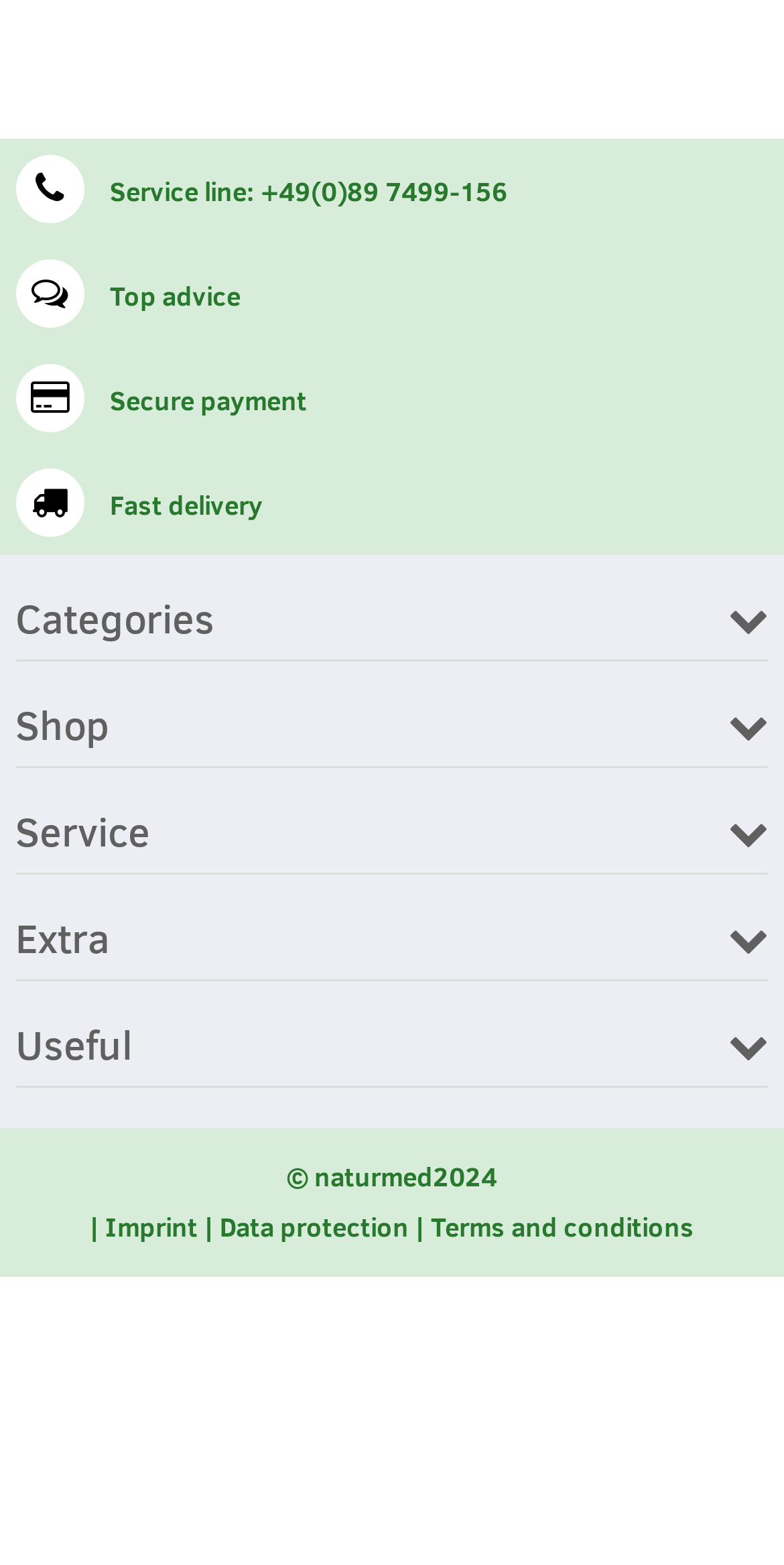Using the webpage screenshot, find the UI element described by Imprint. Provide the bounding box coordinates in the format (top-left x, top-left y, bottom-right x, bottom-right y), ensuring all values are floating point numbers between 0 and 1.

[0.135, 0.772, 0.253, 0.795]